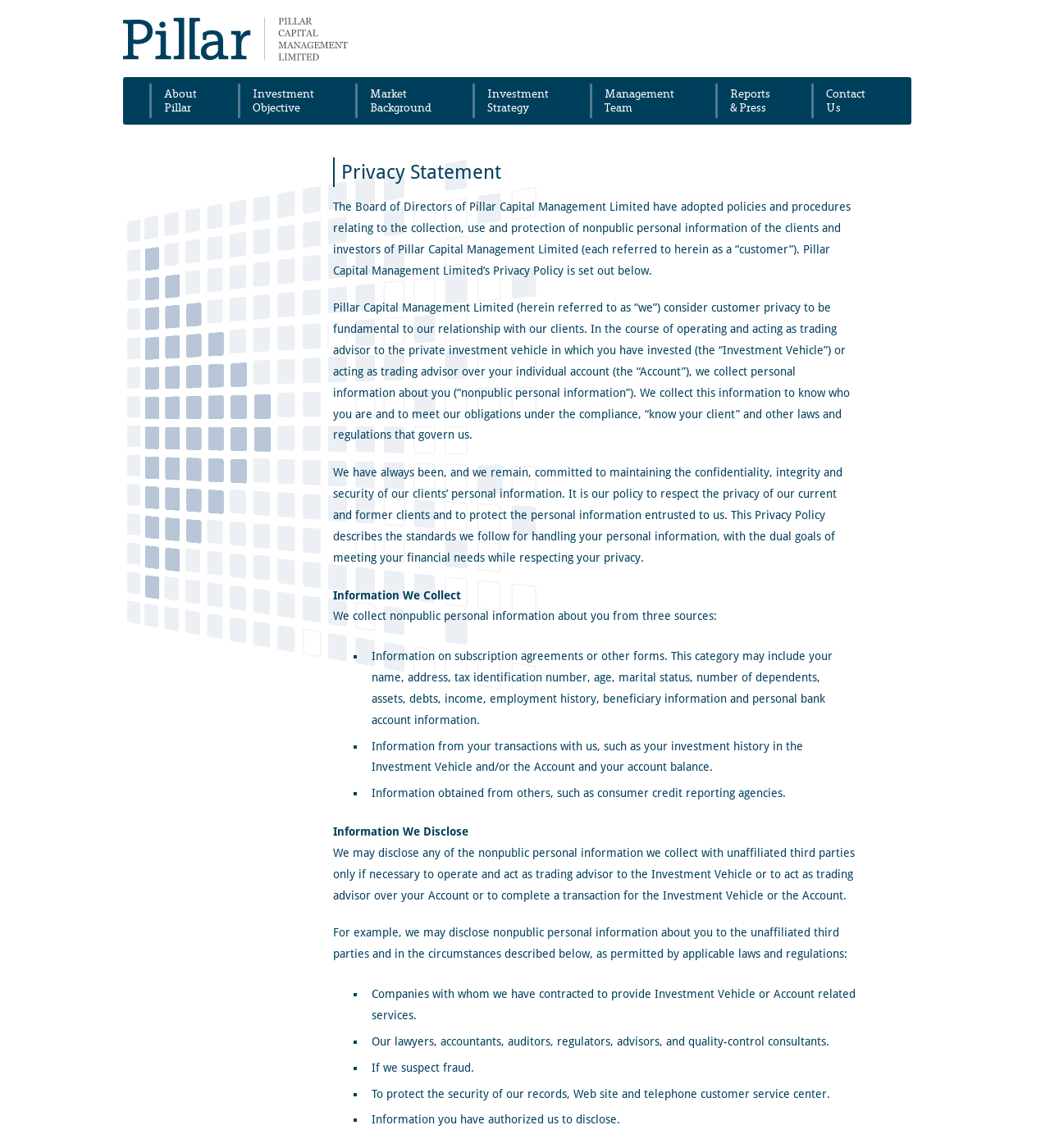Please find and report the bounding box coordinates of the element to click in order to perform the following action: "Click on About Pillar". The coordinates should be expressed as four float numbers between 0 and 1, in the format [left, top, right, bottom].

[0.145, 0.073, 0.219, 0.103]